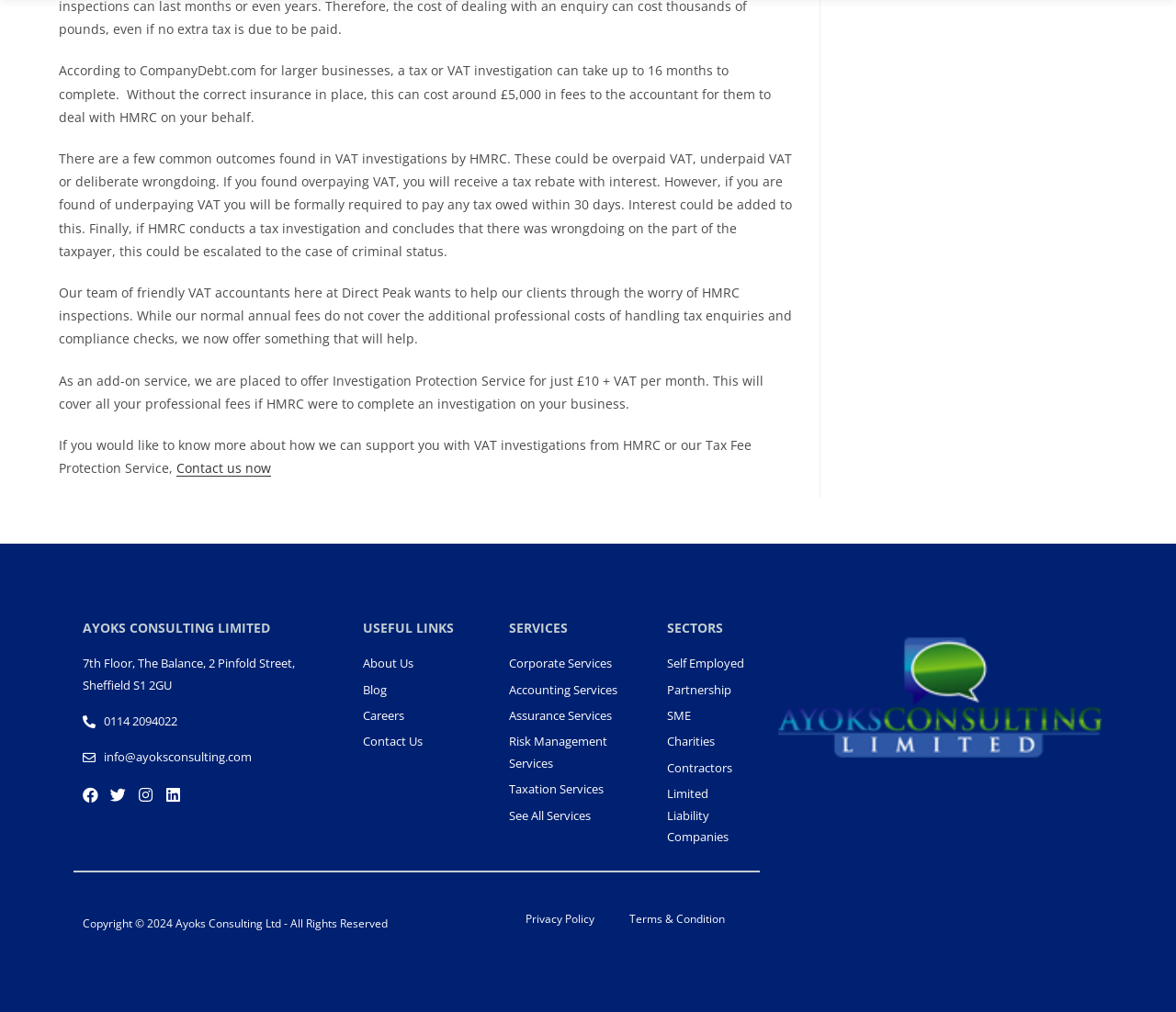What is the company name?
Give a detailed and exhaustive answer to the question.

I found the company name by looking at the heading element with the text 'AYOKS CONSULTING LIMITED' located at the top of the webpage.